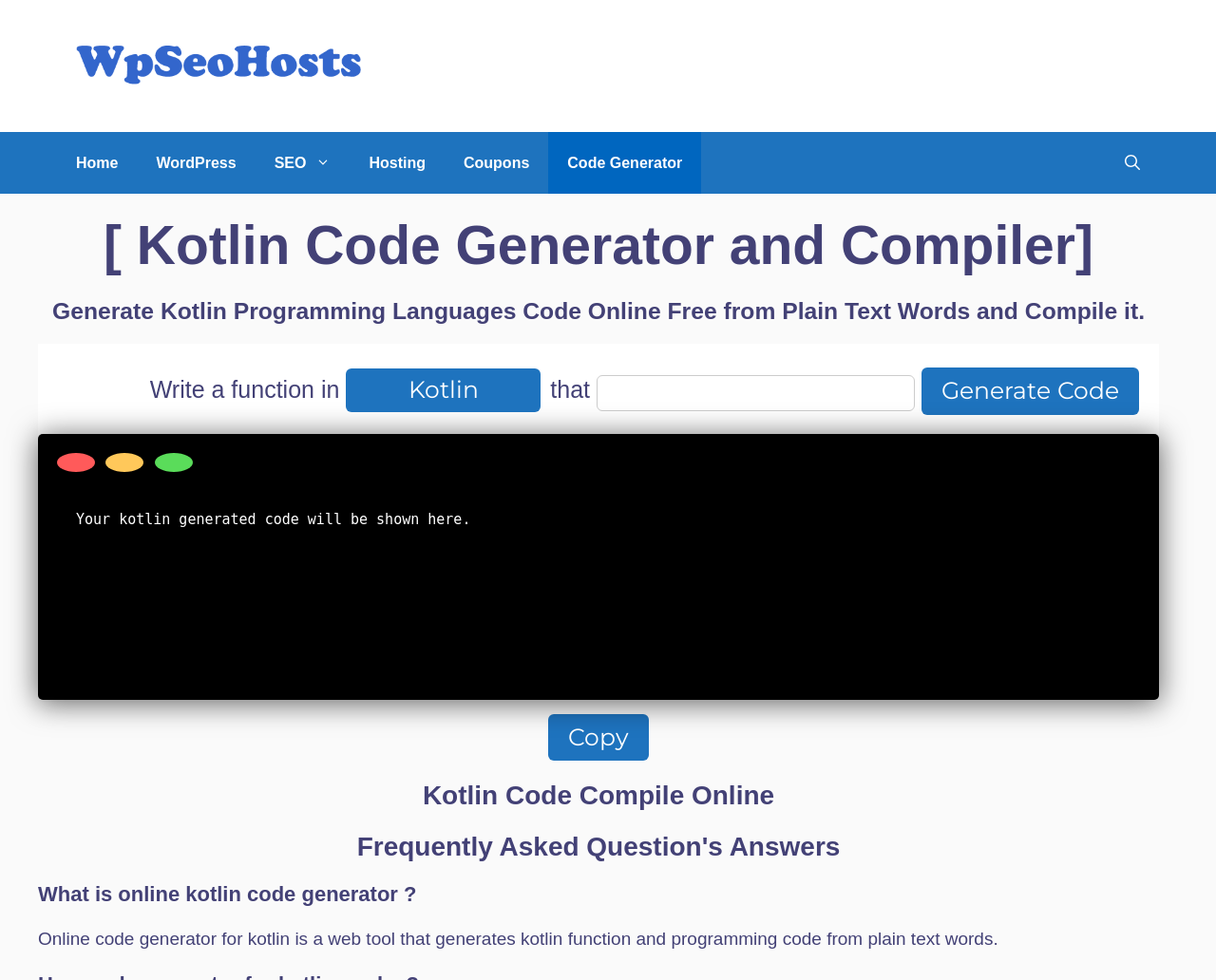Identify and generate the primary title of the webpage.

[ Kotlin Code Generator and Compiler]